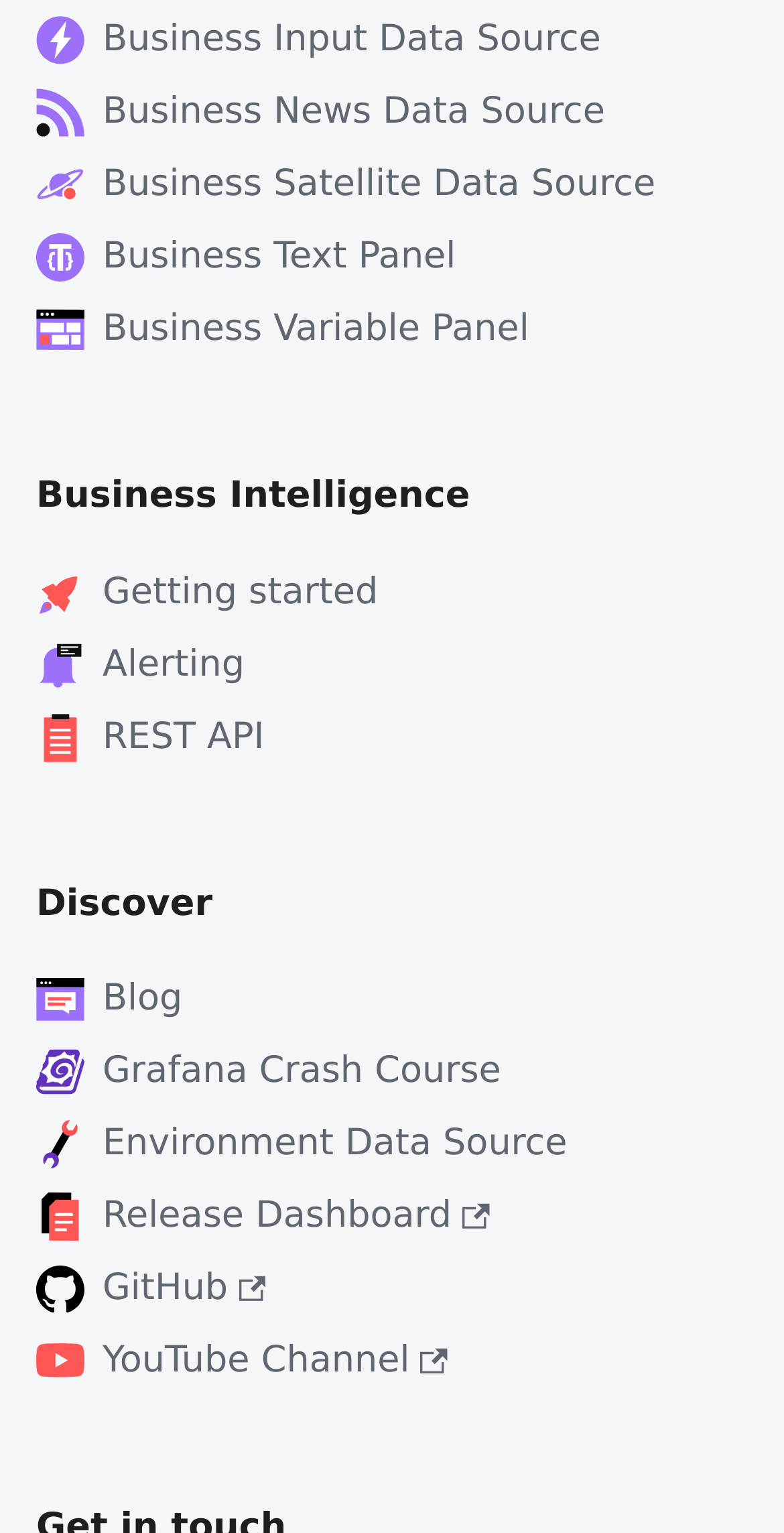Can you specify the bounding box coordinates of the area that needs to be clicked to fulfill the following instruction: "Visit GitHub"?

[0.046, 0.817, 0.954, 0.865]